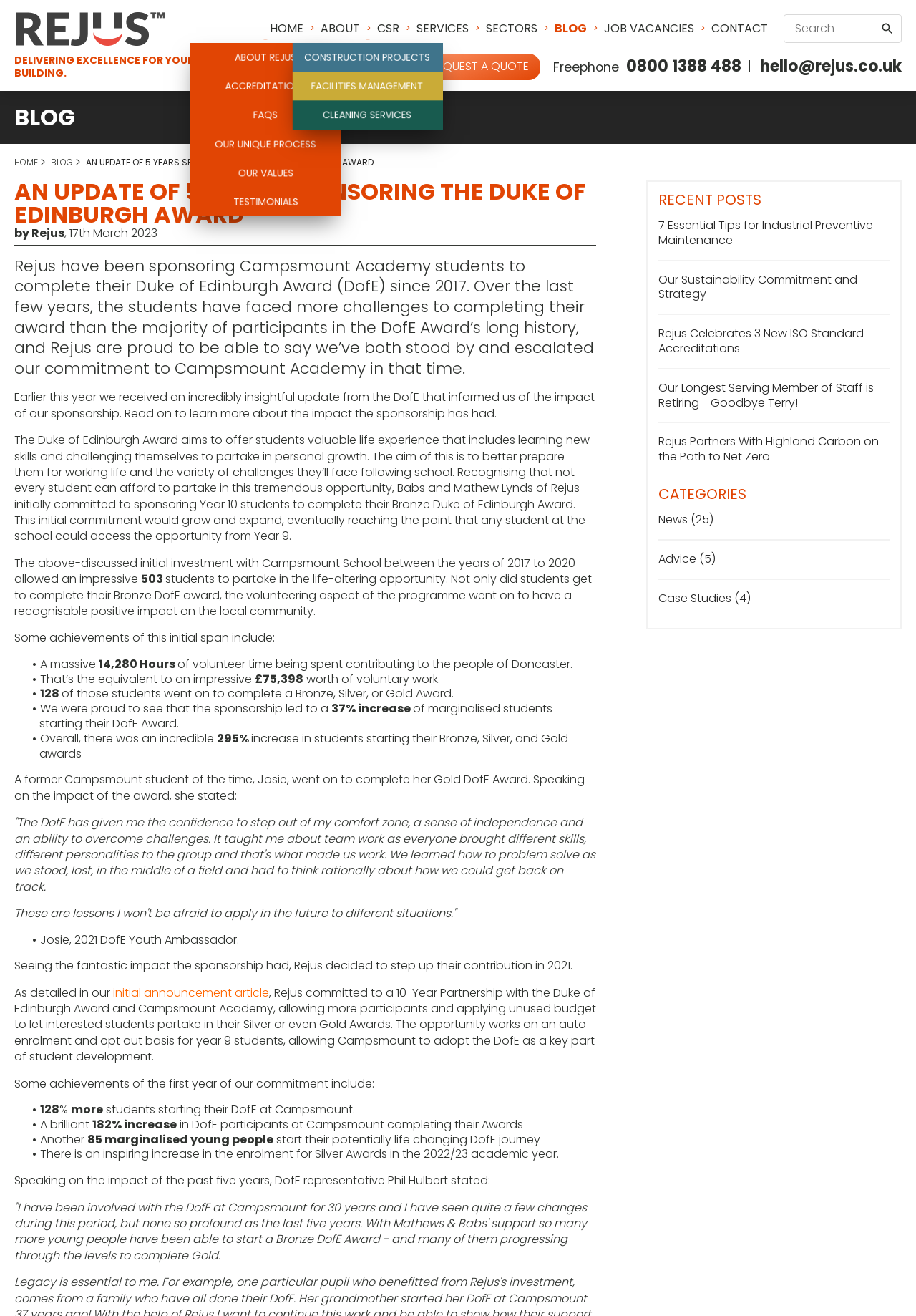Please identify the bounding box coordinates of the element I should click to complete this instruction: 'Go to HOME page'. The coordinates should be given as four float numbers between 0 and 1, like this: [left, top, right, bottom].

[0.285, 0.011, 0.341, 0.033]